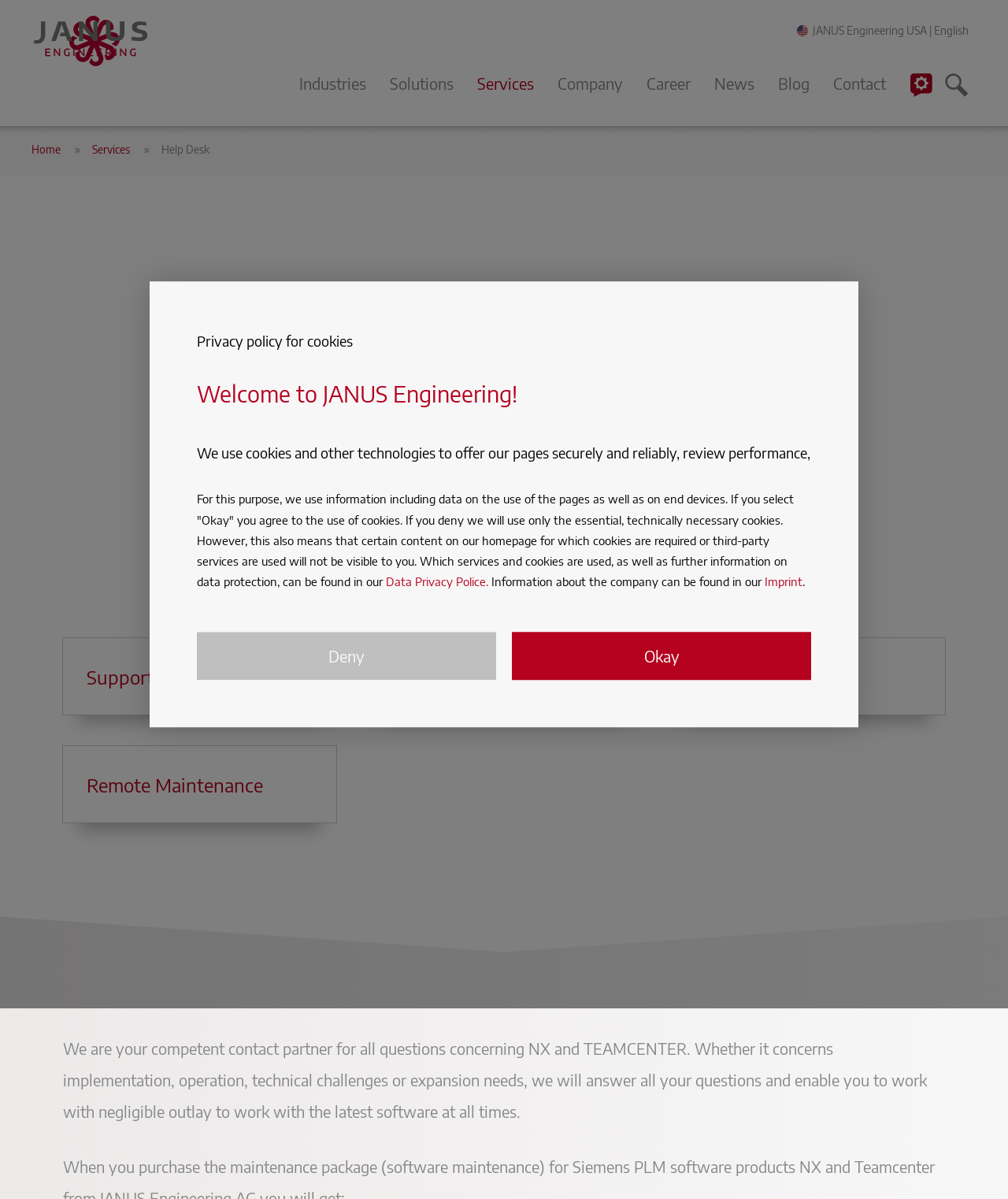Determine the bounding box coordinates for the region that must be clicked to execute the following instruction: "Contact the company".

[0.815, 0.051, 0.891, 0.105]